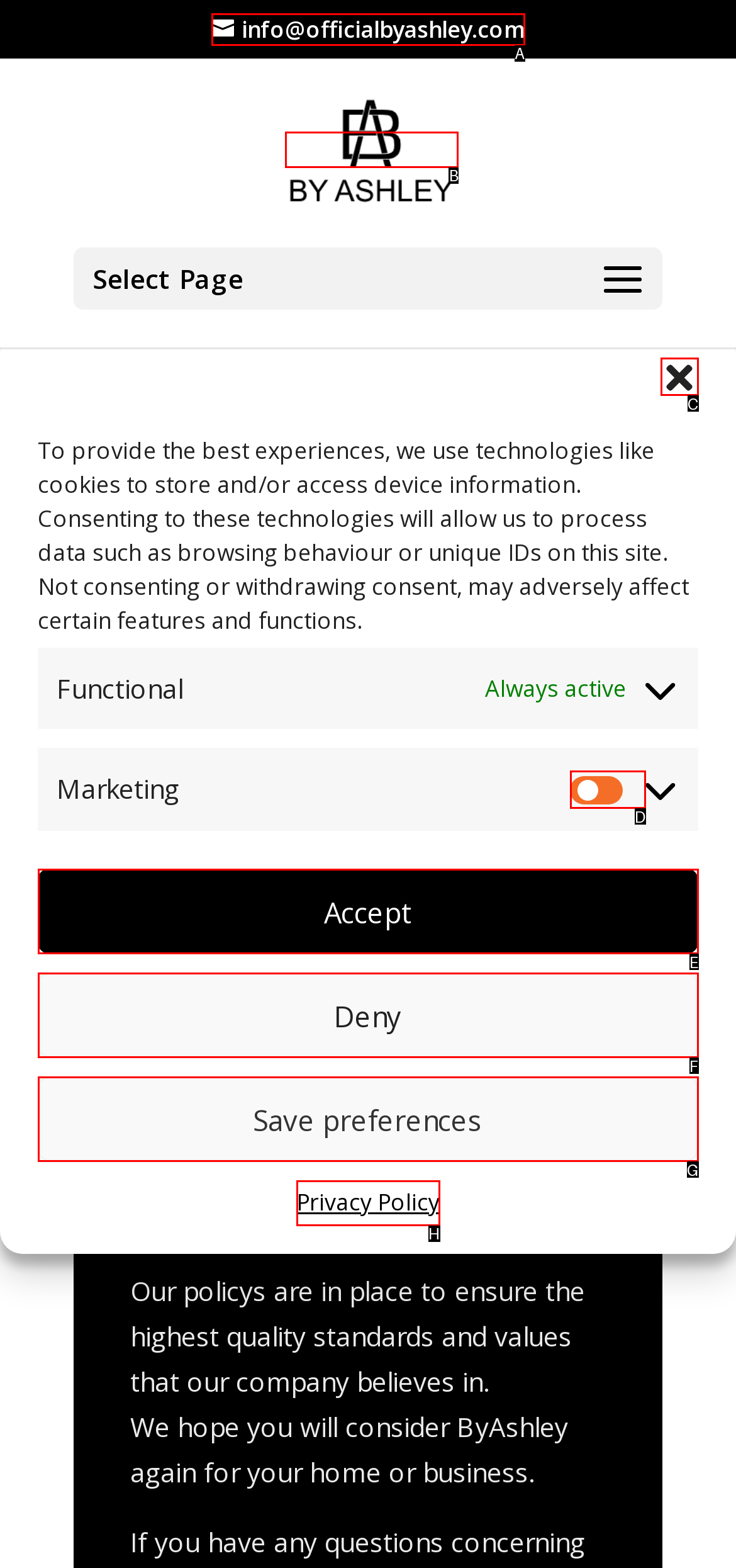Select the HTML element that corresponds to the description: Deny. Answer with the letter of the matching option directly from the choices given.

F